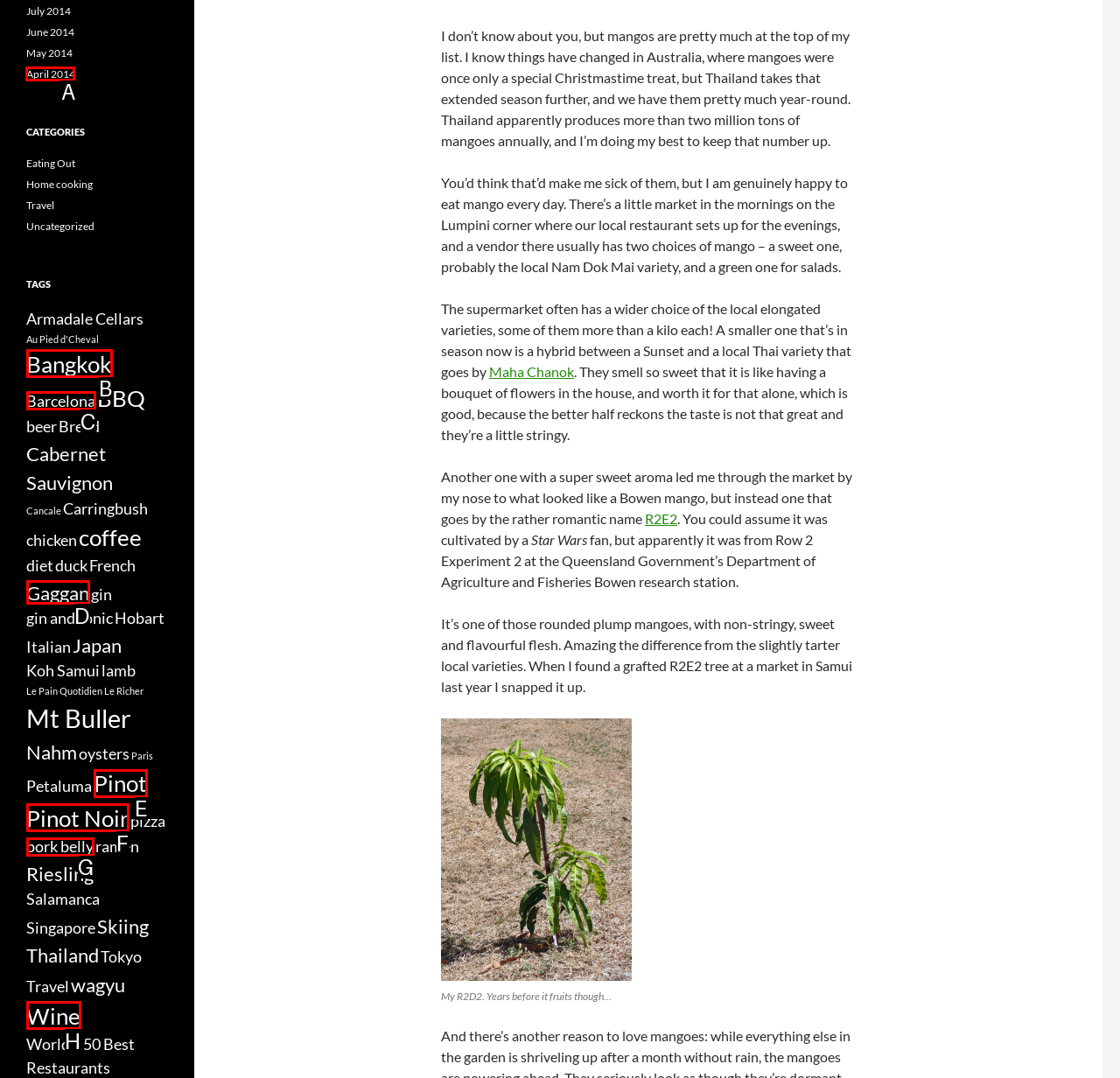Determine the letter of the element you should click to carry out the task: Enter your name
Answer with the letter from the given choices.

None